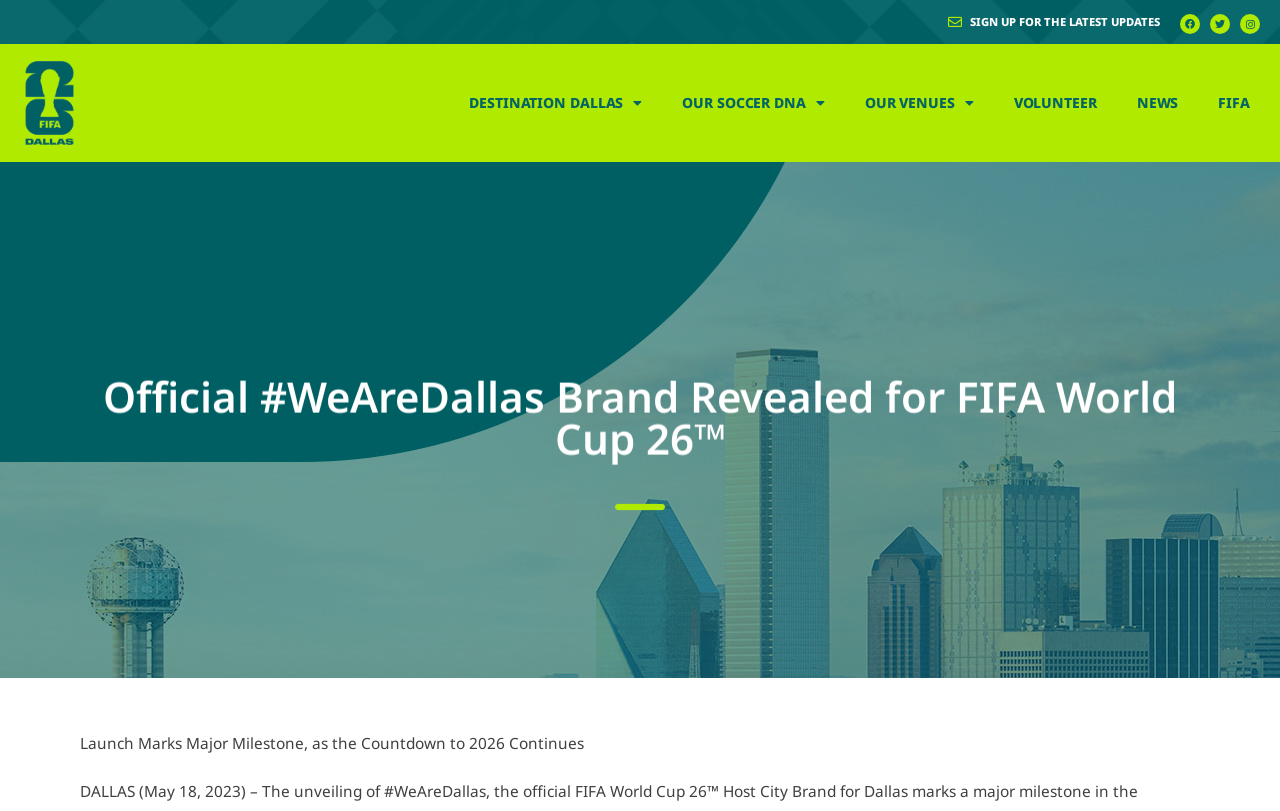What is the theme of the 'DESTINATION DALLAS' link?
By examining the image, provide a one-word or phrase answer.

Dallas